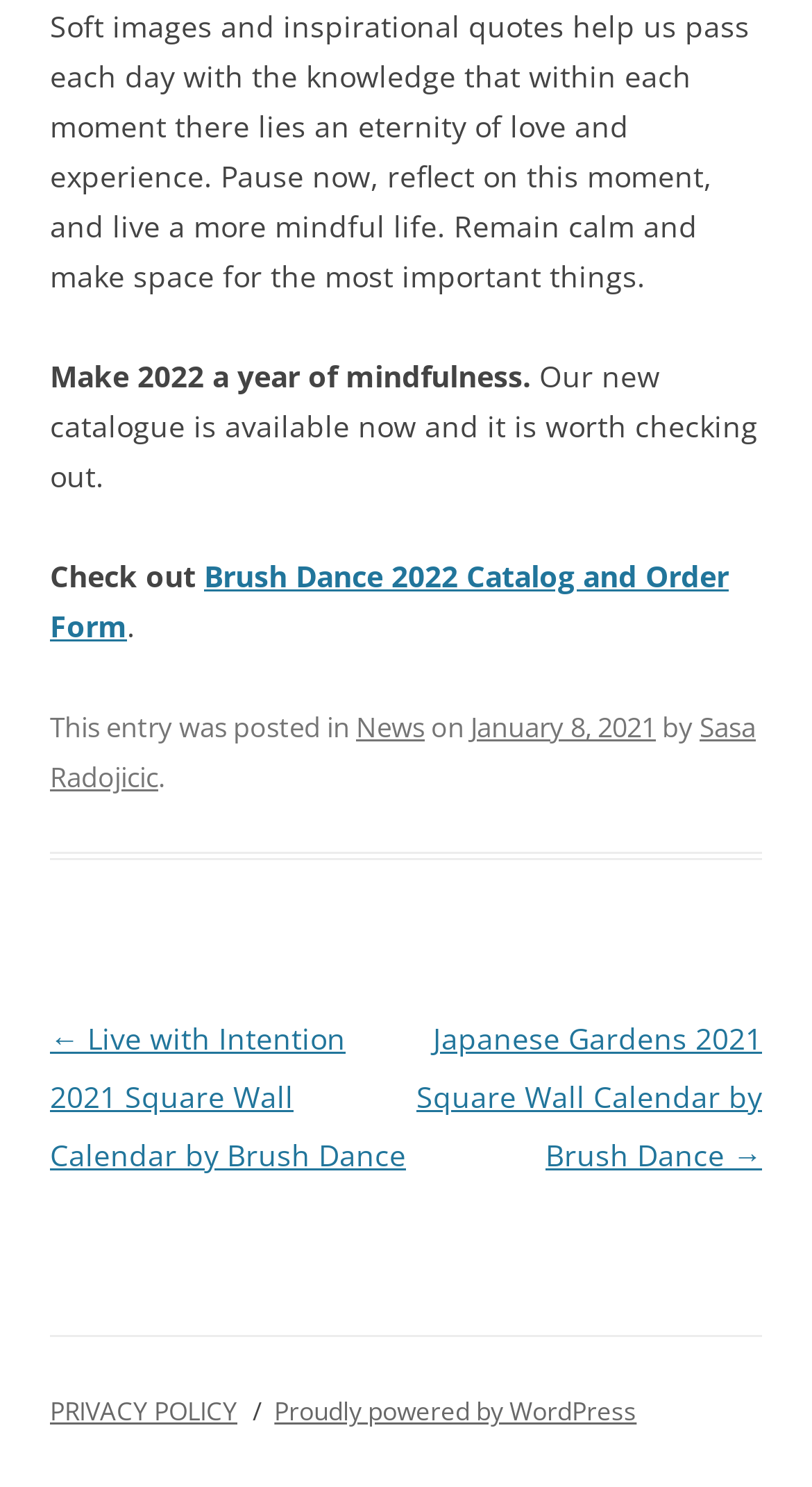What is the name of the author of the post?
Using the image as a reference, give a one-word or short phrase answer.

Sasa Radojicic